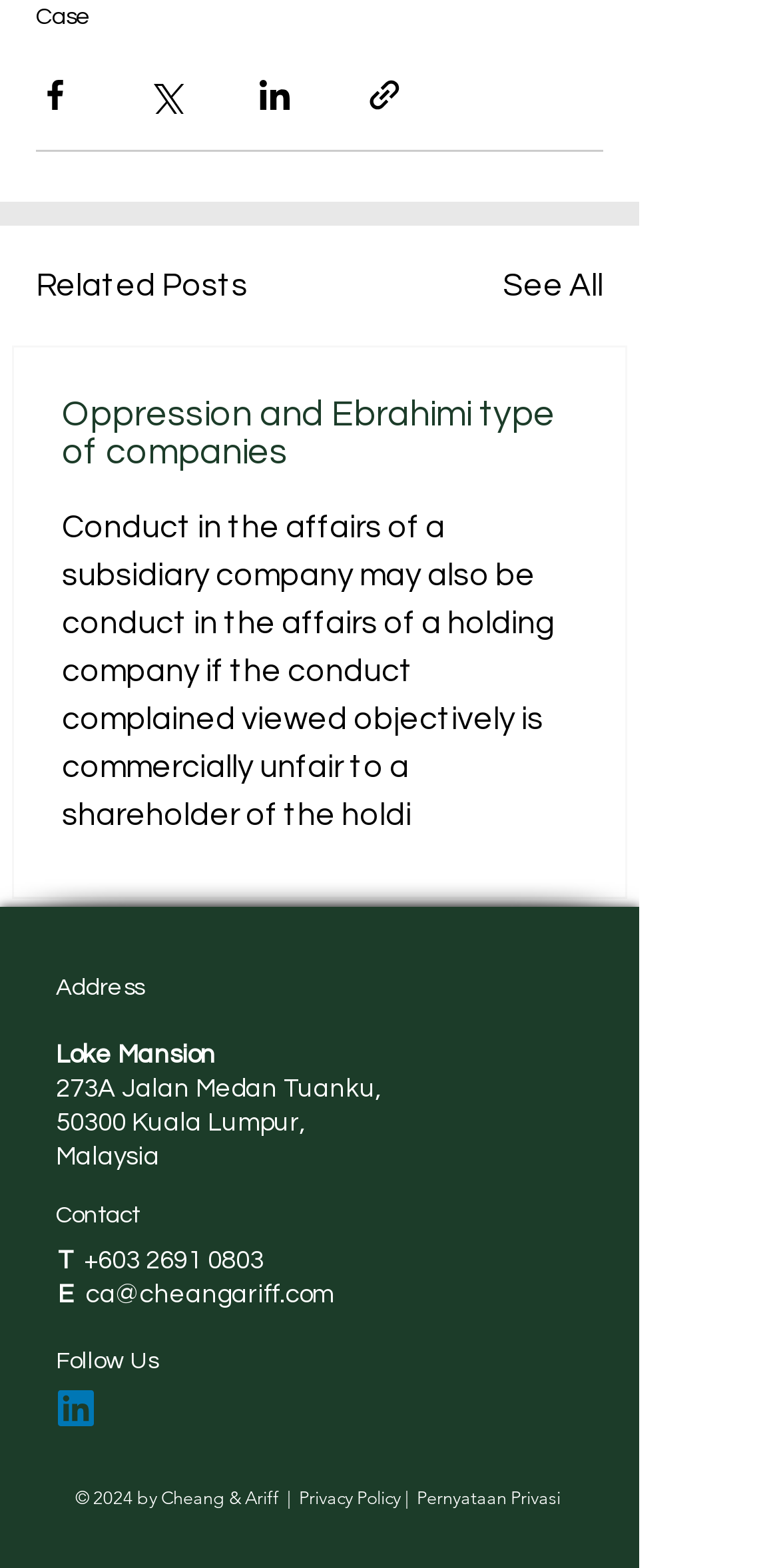Identify the bounding box coordinates for the UI element described as: "See All". The coordinates should be provided as four floats between 0 and 1: [left, top, right, bottom].

[0.646, 0.167, 0.774, 0.198]